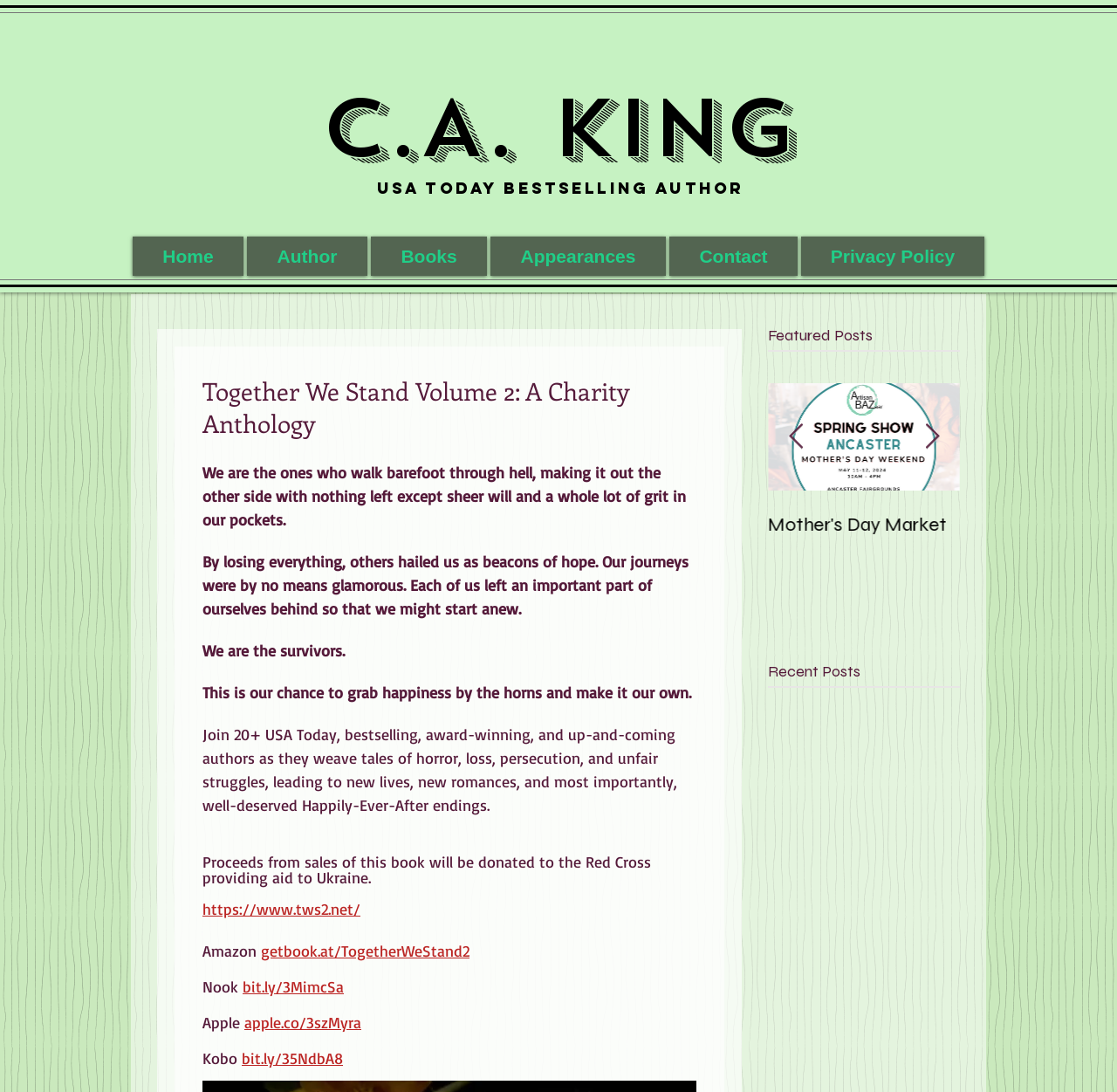Determine the bounding box coordinates for the clickable element to execute this instruction: "Read the 'Ancaster After Dark' post". Provide the coordinates as four float numbers between 0 and 1, i.e., [left, top, right, bottom].

[0.172, 0.351, 0.344, 0.577]